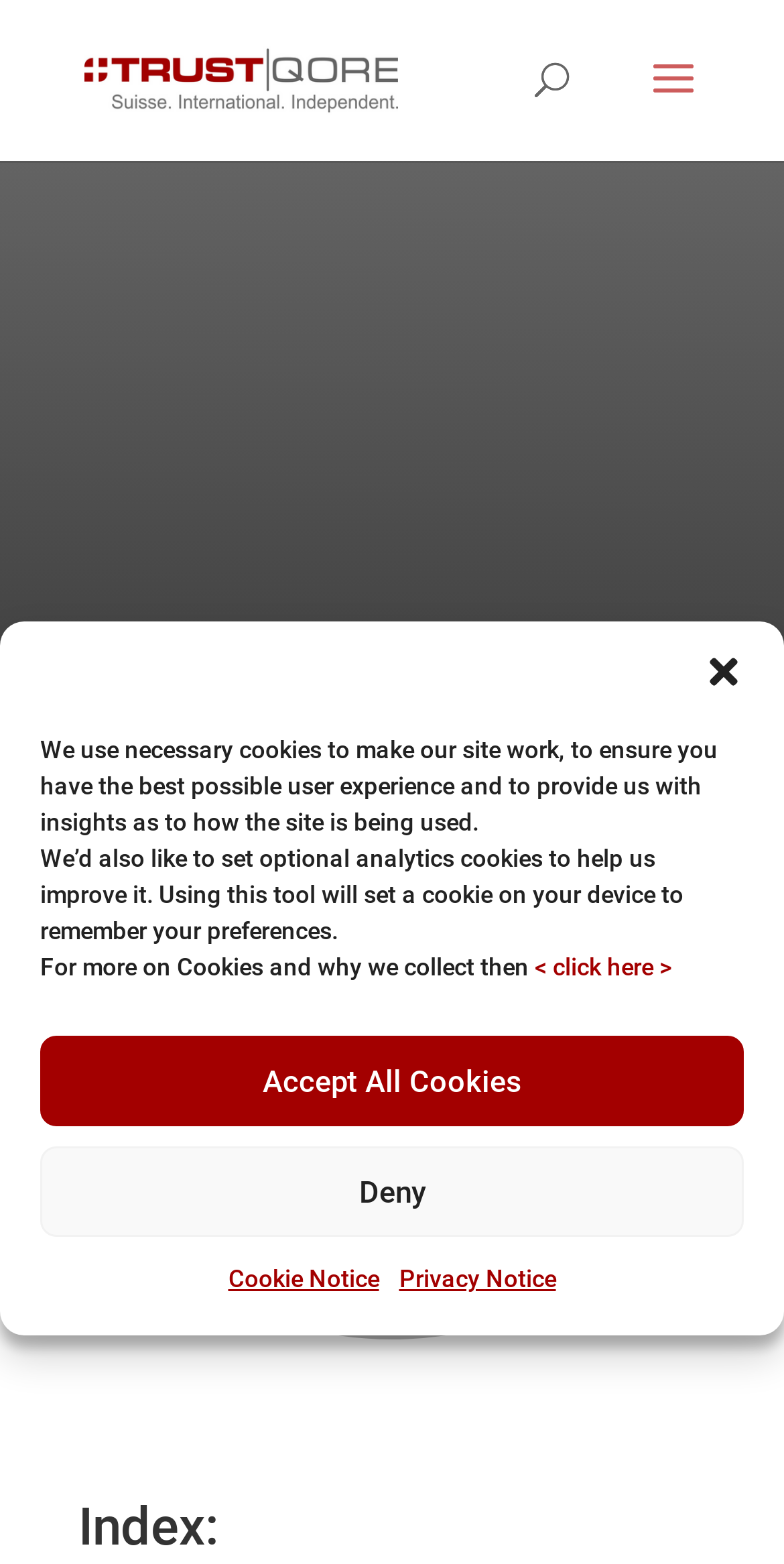Bounding box coordinates are specified in the format (top-left x, top-left y, bottom-right x, bottom-right y). All values are floating point numbers bounded between 0 and 1. Please provide the bounding box coordinate of the region this sentence describes: Privacy Notice

[0.509, 0.804, 0.709, 0.835]